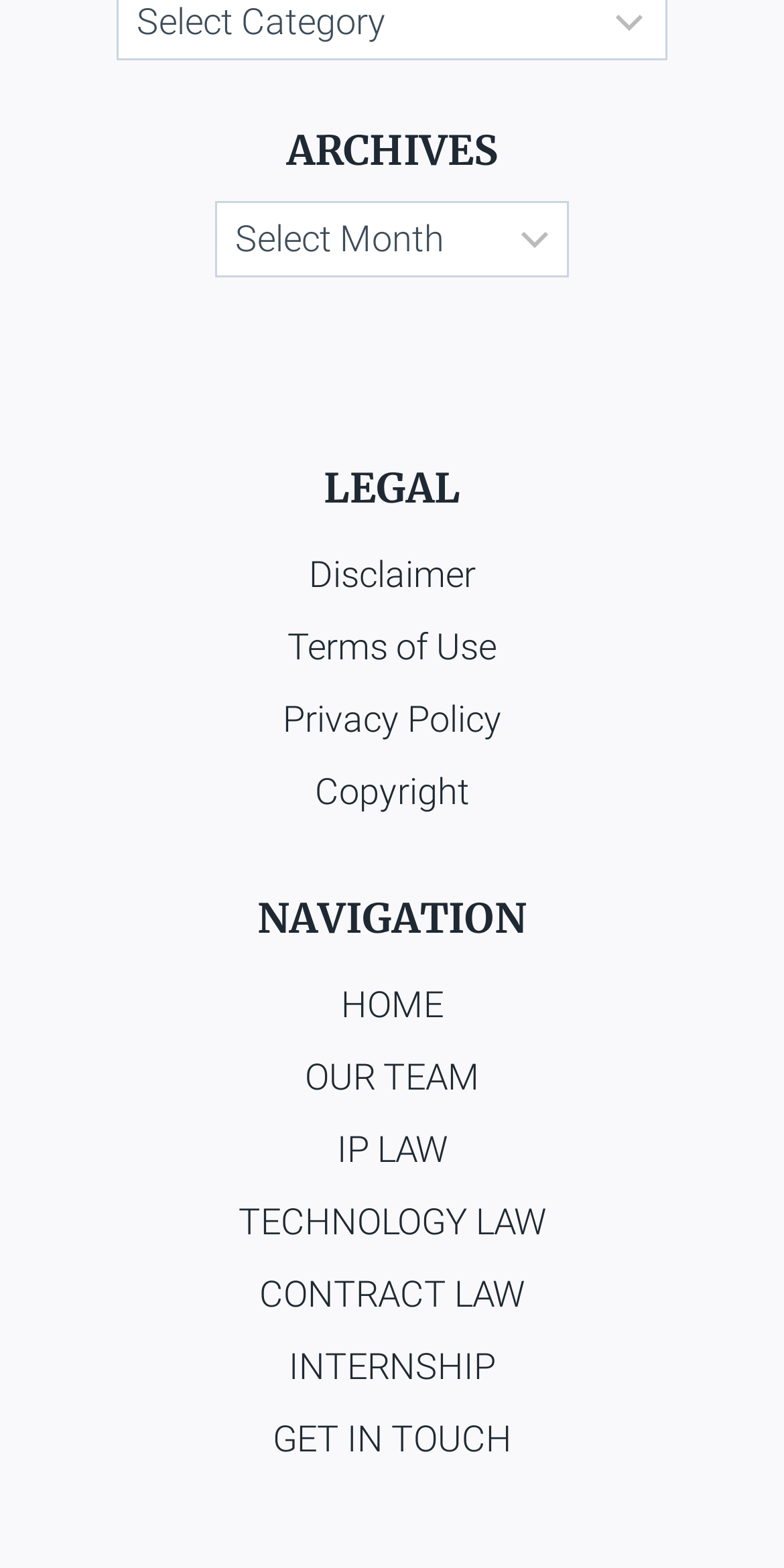Using the details in the image, give a detailed response to the question below:
How many links are under NAVIGATION?

I counted the number of links under the 'NAVIGATION' heading, which are 'HOME', 'OUR TEAM', 'IP LAW', 'TECHNOLOGY LAW', 'CONTRACT LAW', 'INTERNSHIP', and 'GET IN TOUCH', totaling 9 links.